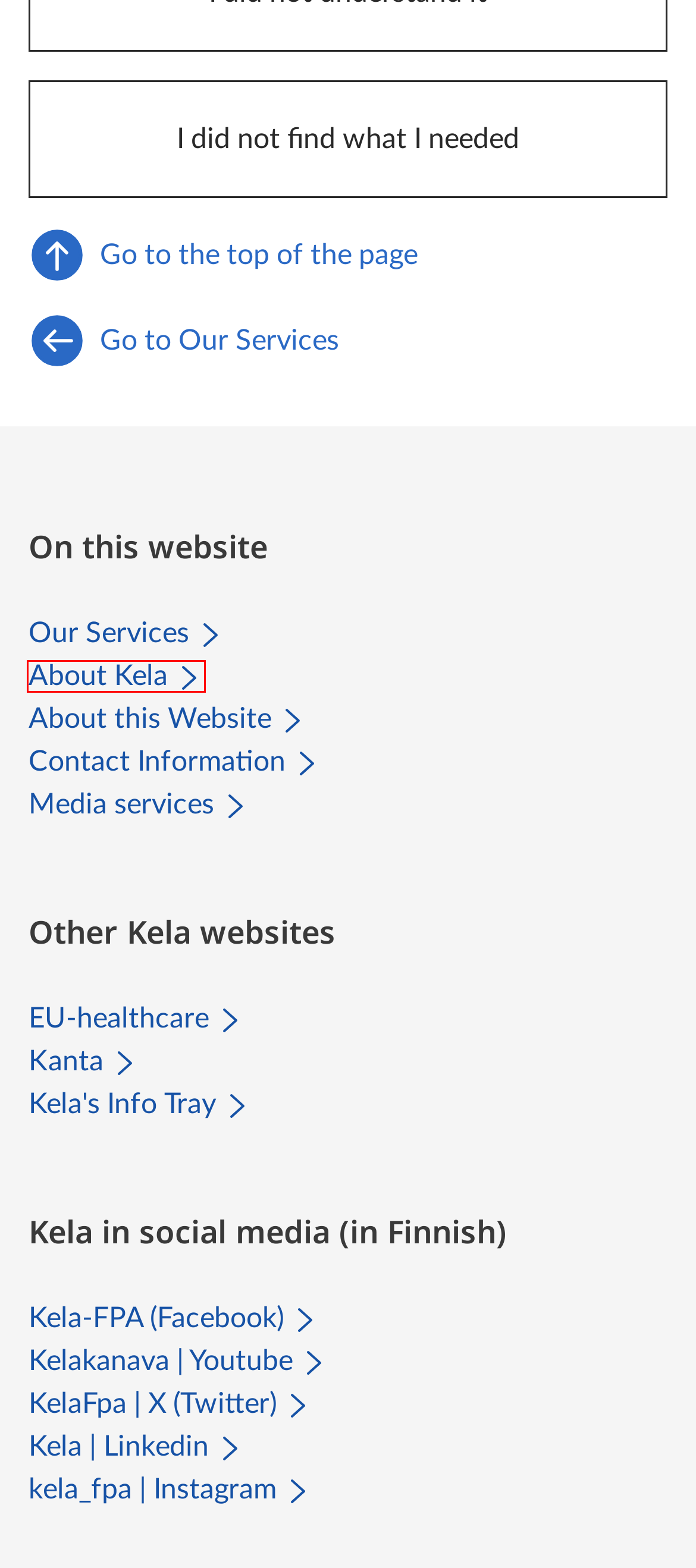Consider the screenshot of a webpage with a red bounding box and select the webpage description that best describes the new page that appears after clicking the element inside the red box. Here are the candidates:
A. Accessibility statement for www.kela.fi | About Kela | Kela
B. Kanta.fi - Citizens - Citizens - Kanta.fi
C. Front page - EU-healthcare.fi
D. Media services | About Kela | Kela
E. About Kela | Kela
F. Our Services | Kela
G. Help us improve our services | Our Services | Kela
H. About this website | Kela

E